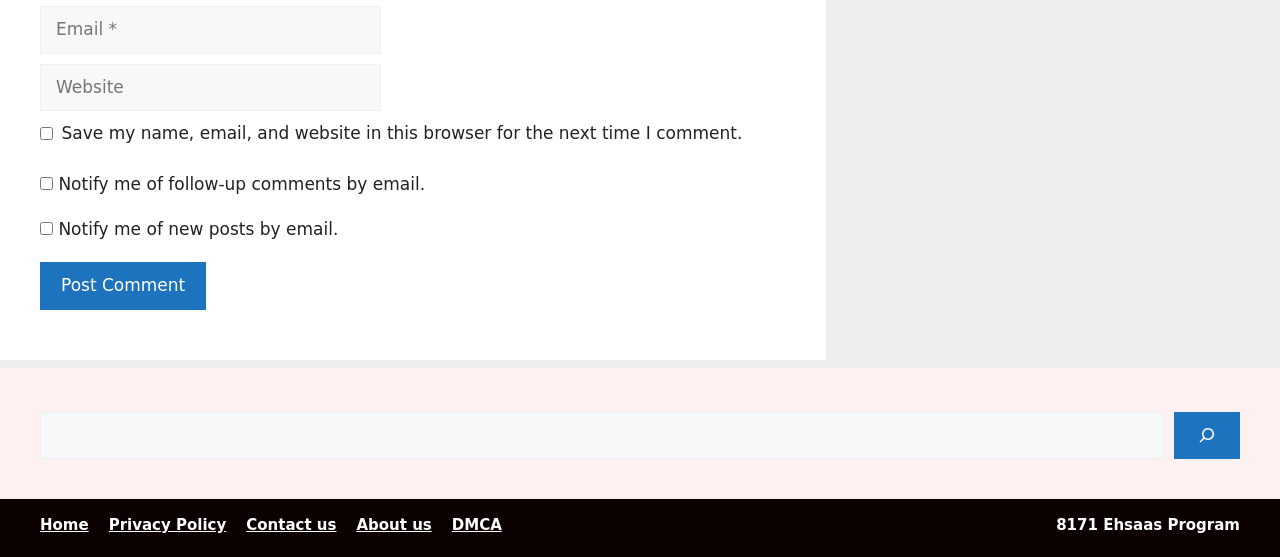What type of information can be found on this website?
Kindly offer a detailed explanation using the data available in the image.

Based on the title '8171 Ehsaas Program' at the bottom of the webpage, it appears that this website provides information about the 8171 Ehsaas Program, which may include details about the program's objectives, benefits, and how to apply or participate.